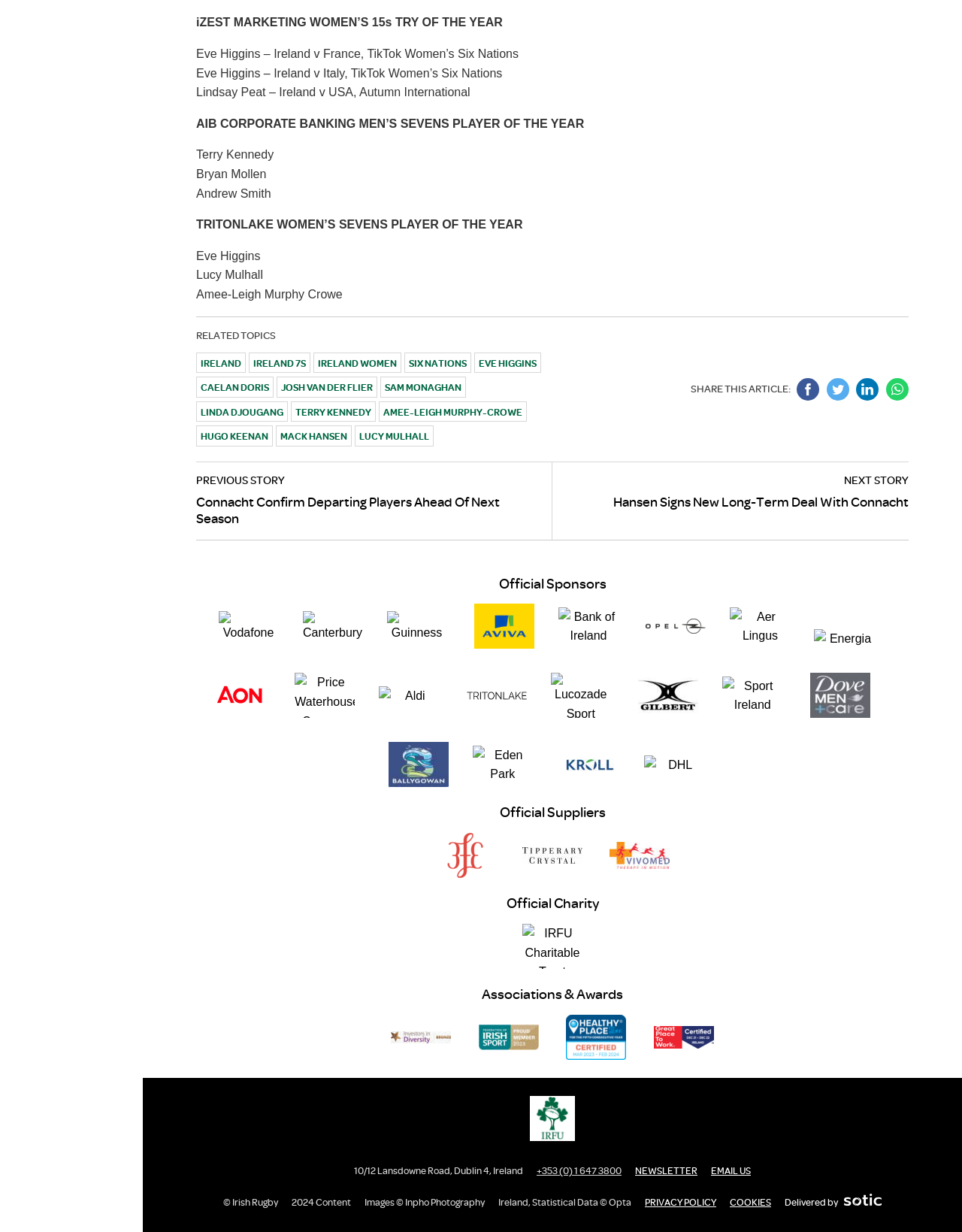Reply to the question with a brief word or phrase: How many sponsors are listed on the webpage?

14